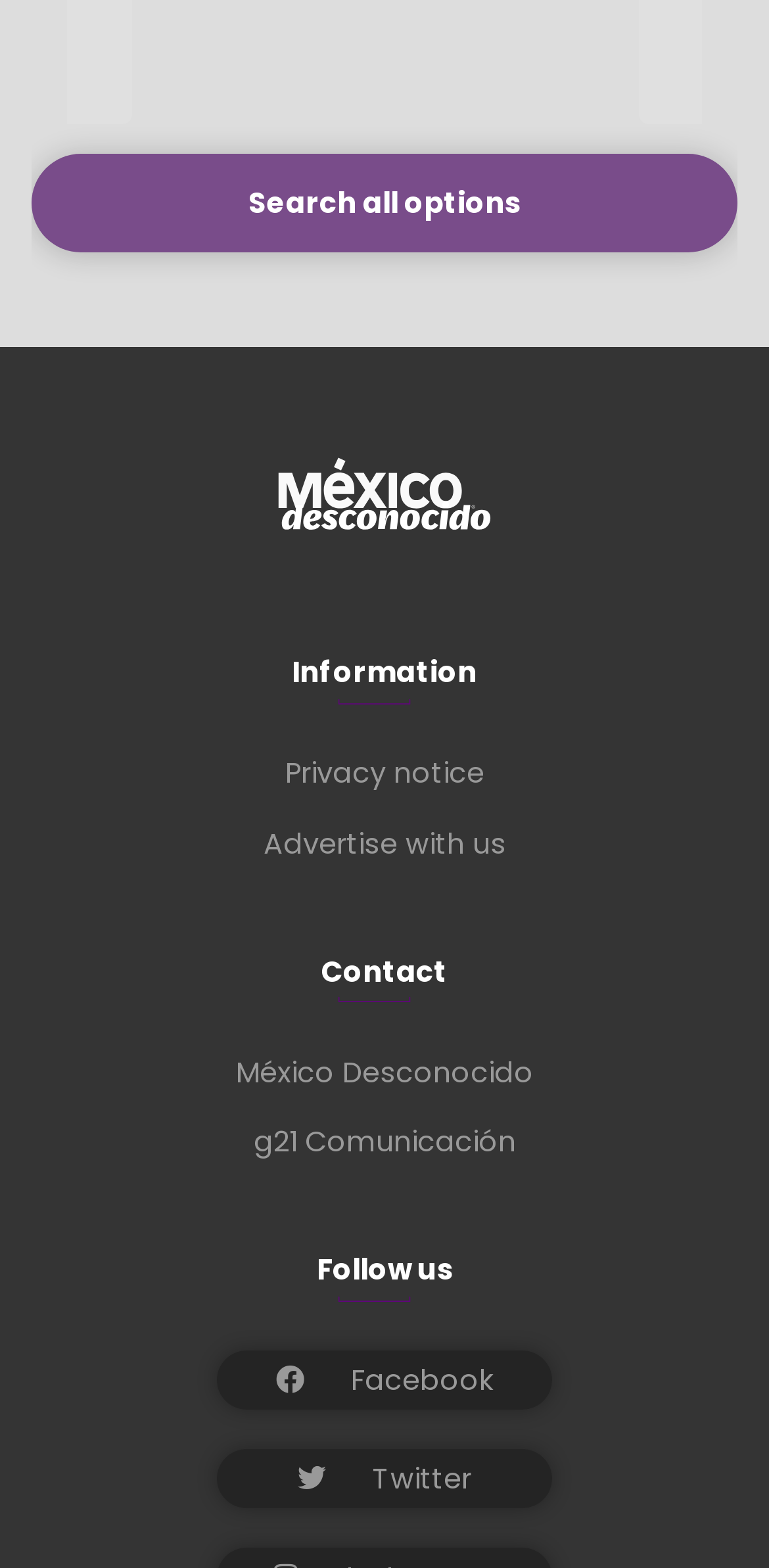Please identify the bounding box coordinates of the element I should click to complete this instruction: 'Read privacy notice'. The coordinates should be given as four float numbers between 0 and 1, like this: [left, top, right, bottom].

[0.04, 0.481, 0.96, 0.506]